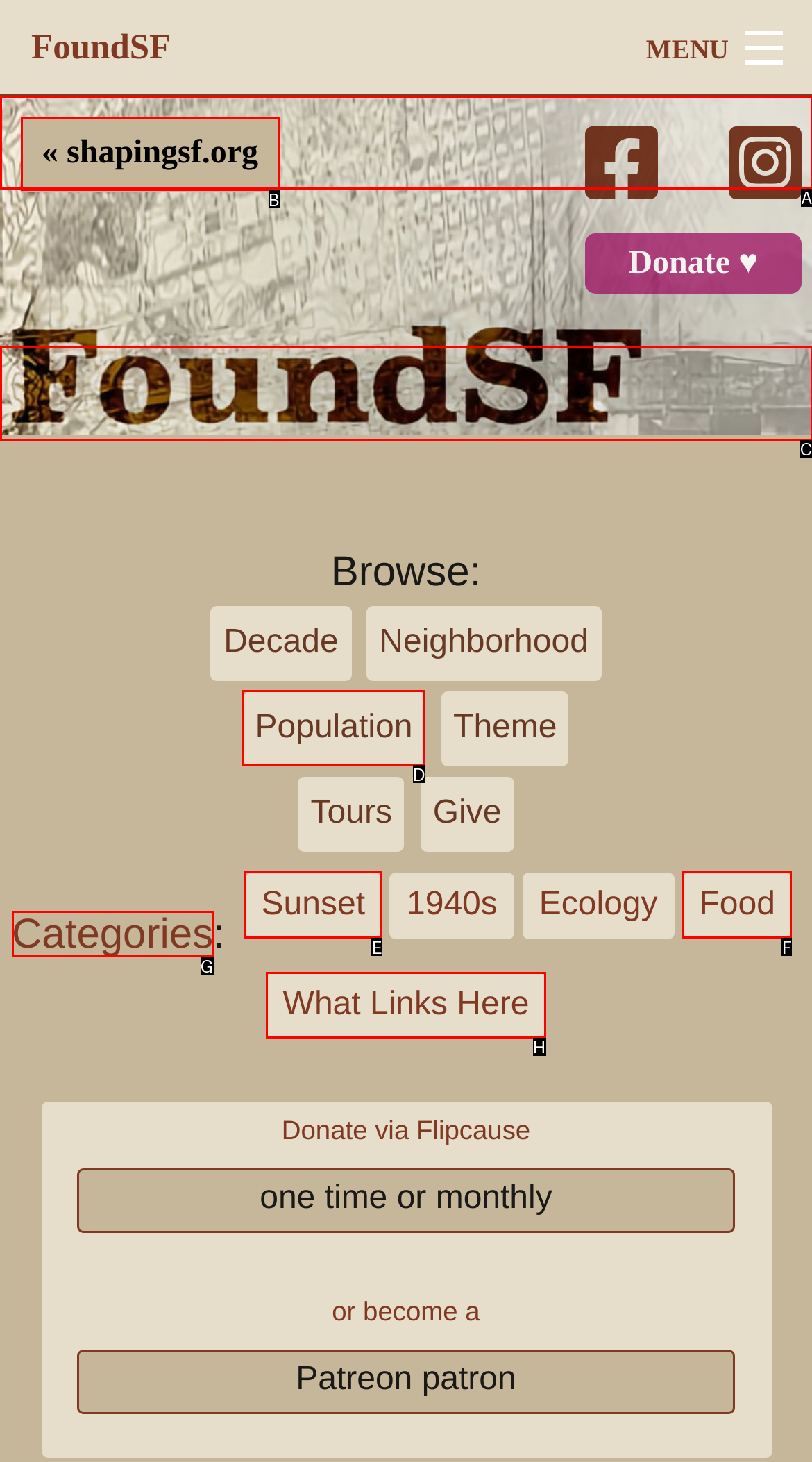Identify the correct UI element to click for this instruction: View What Links Here
Respond with the appropriate option's letter from the provided choices directly.

H